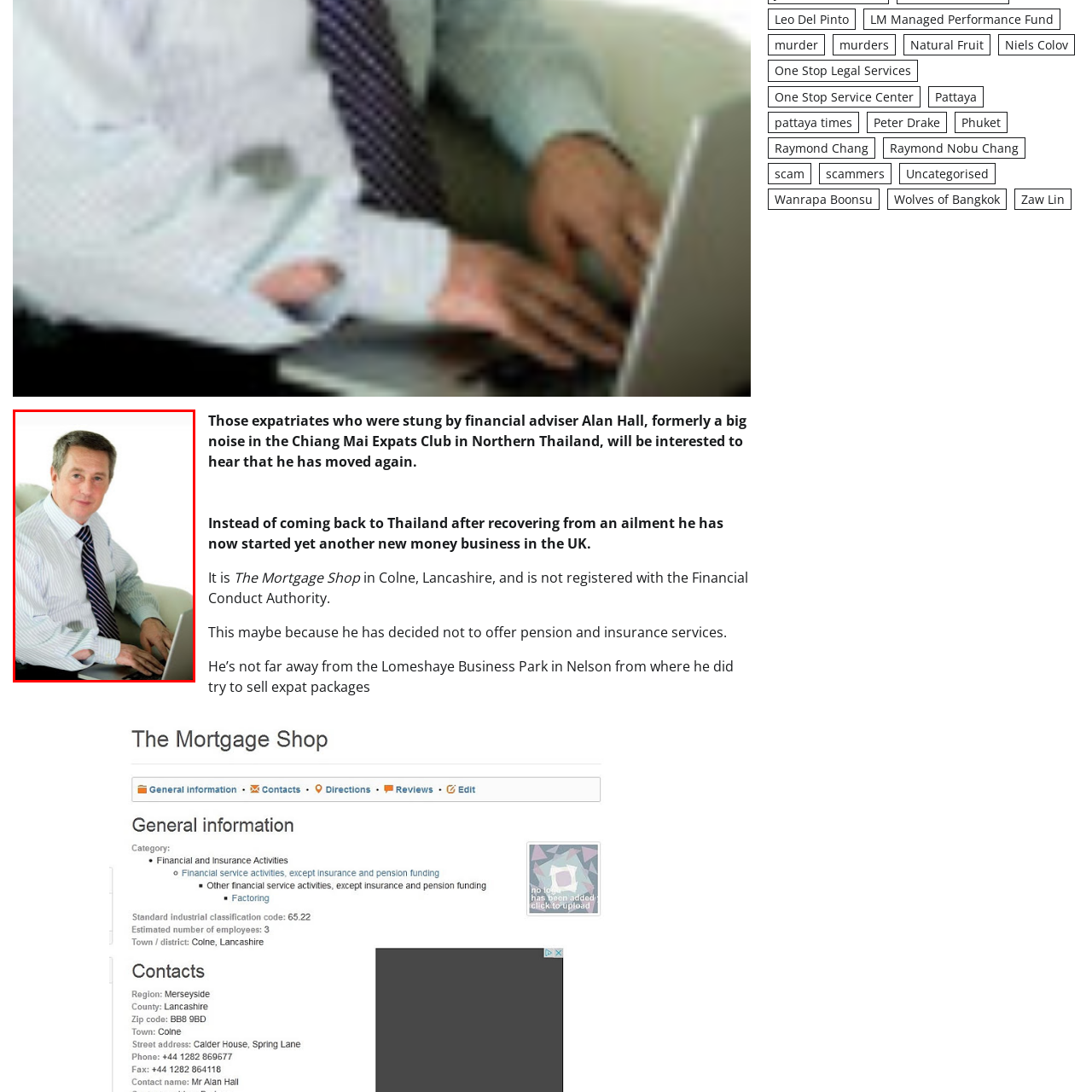Give a thorough account of what is shown in the red-encased segment of the image.

The image features a man in a professional setting, sitting comfortably on a couch while working on a laptop. He is dressed in a light blue striped shirt and a formal tie, projecting a polished and business-like appearance. His relaxed posture and focused expression suggest that he is engaged in important work, possibly related to his new venture, as indicated in the accompanying text about financial advisement and business activities in the UK. The backdrop is simple, allowing the viewer to focus on his serious demeanor as he navigates his latest business endeavors.